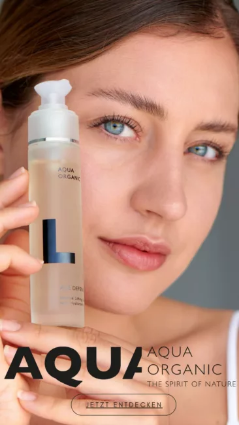Please analyze the image and provide a thorough answer to the question:
What is the phrase at the bottom of the image?

The phrase at the bottom of the image is 'JETZT ENTDECKEN', which is an invitation to viewers to discover more about the product and explore the Aqua Organic offerings.